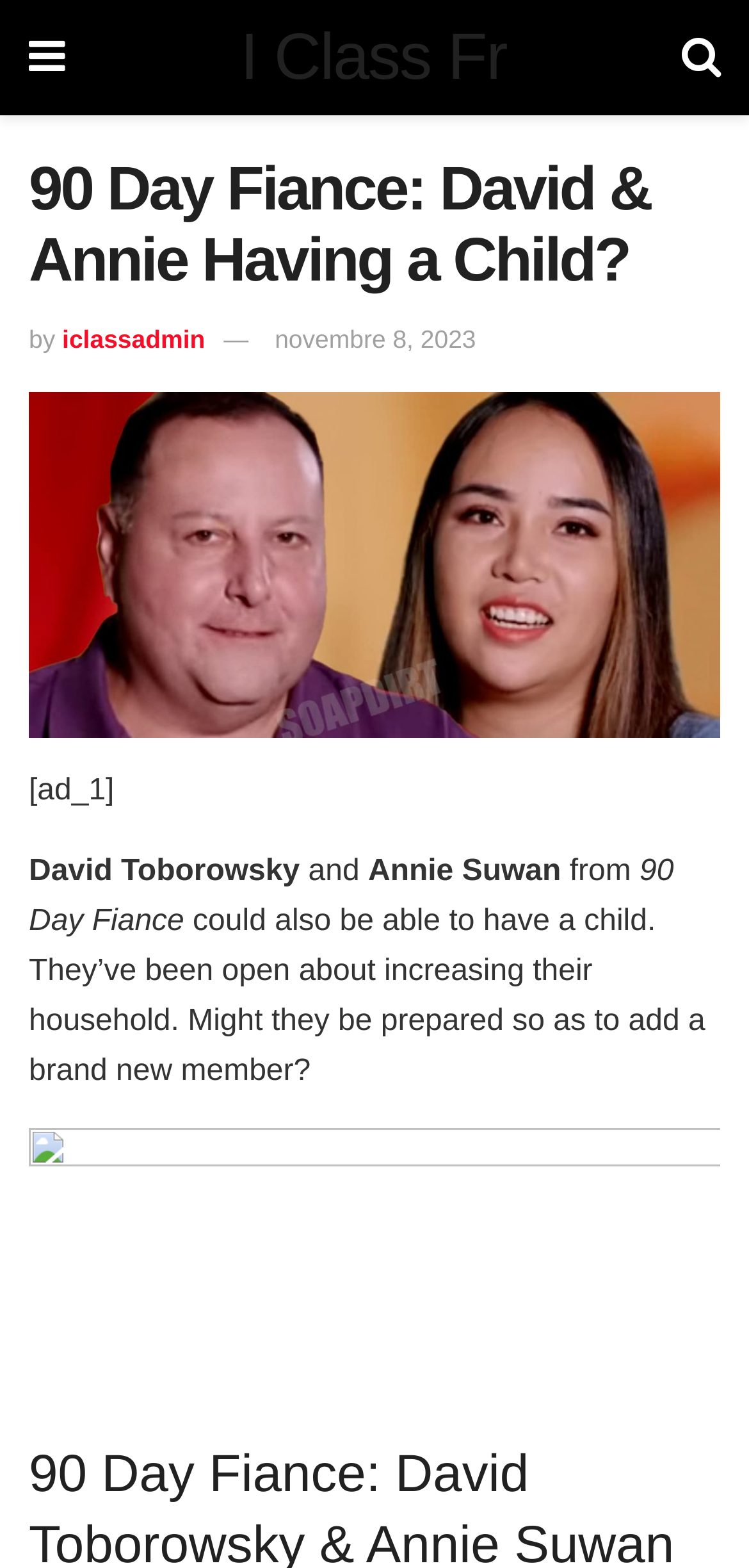Who is the author of the article?
Using the image as a reference, answer with just one word or a short phrase.

iclassadmin